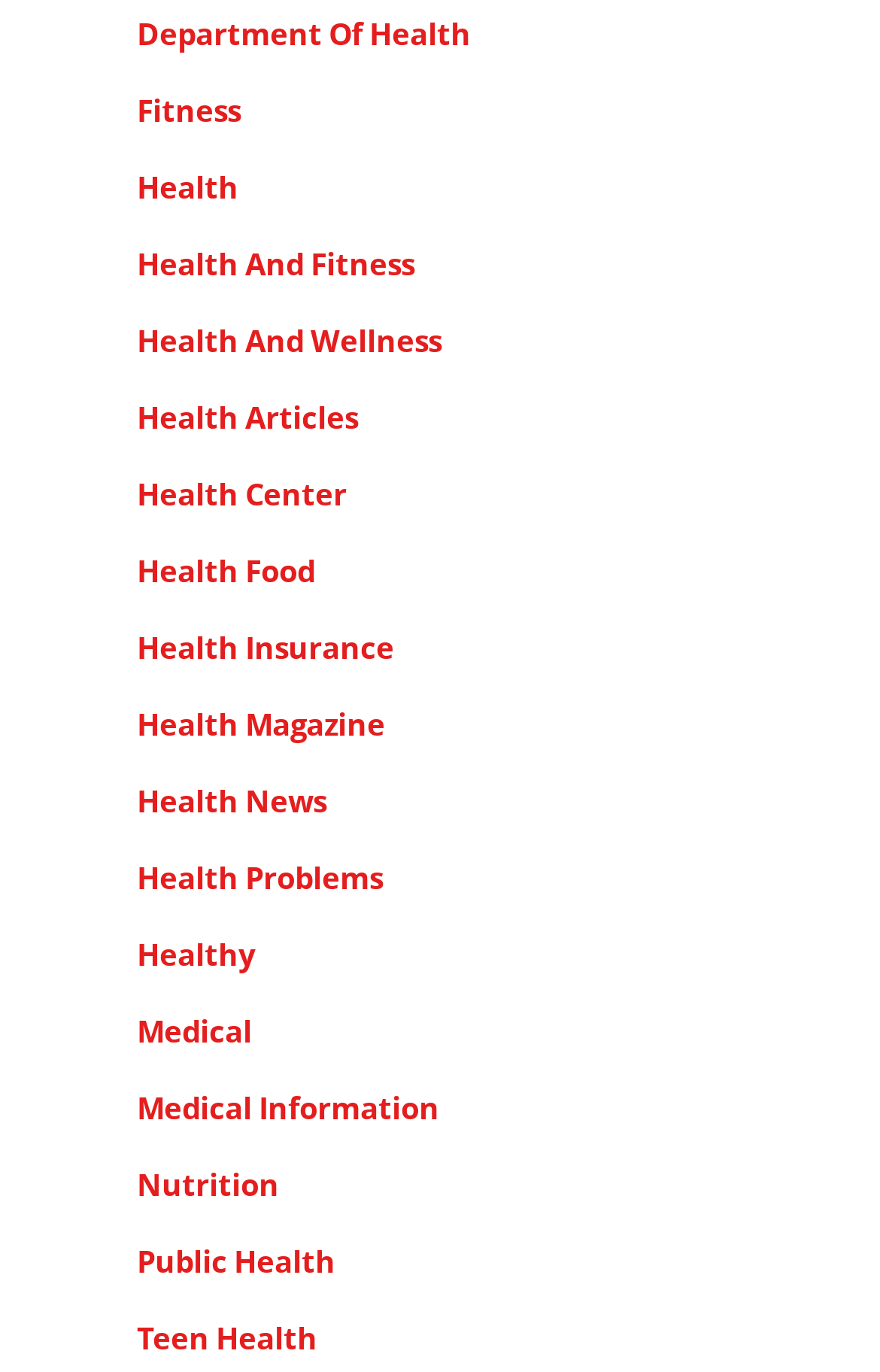Locate the bounding box coordinates of the element I should click to achieve the following instruction: "read Health Articles".

[0.155, 0.289, 0.407, 0.318]